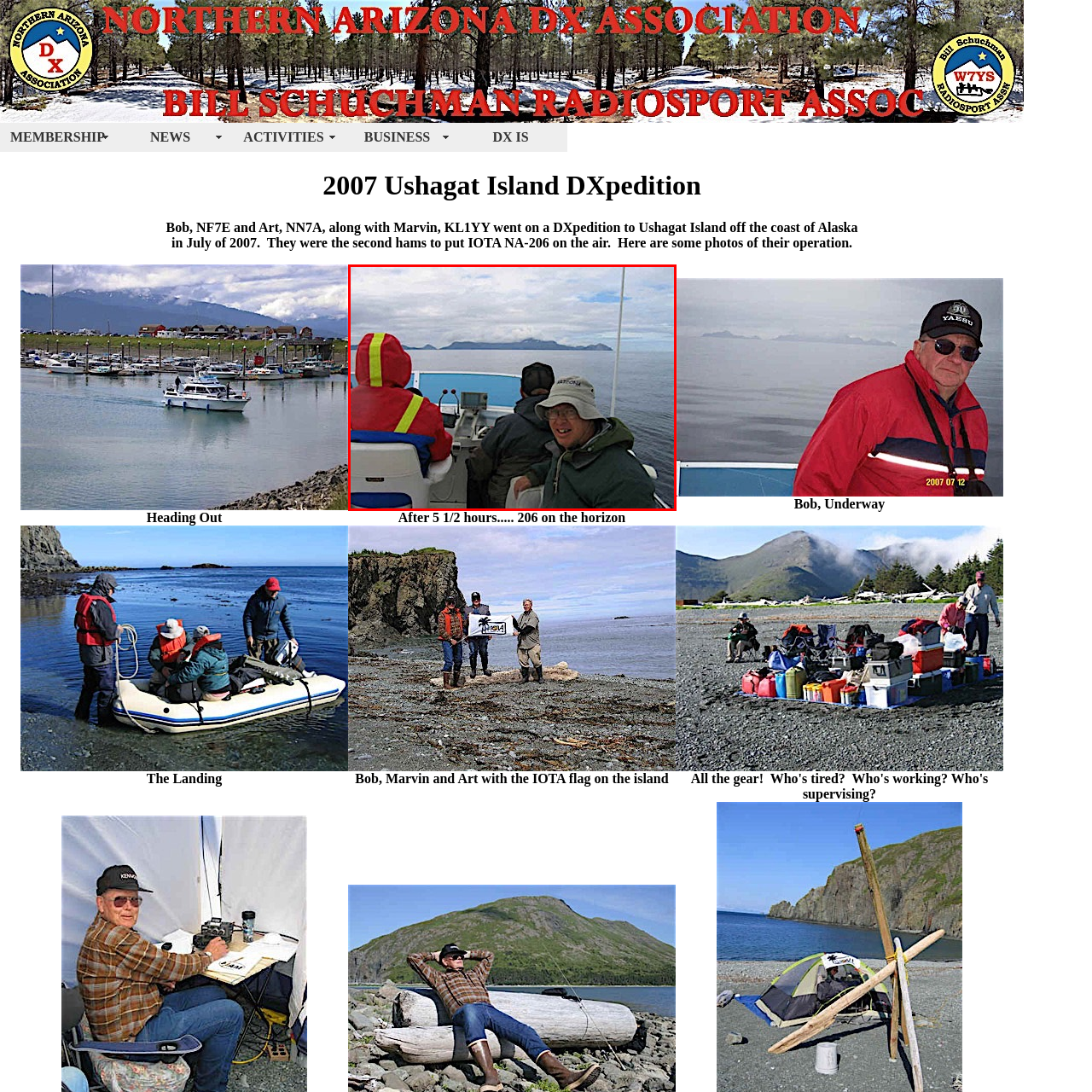Look at the image inside the red boundary and respond to the question with a single word or phrase: What is the man in the foreground wearing?

Green jacket